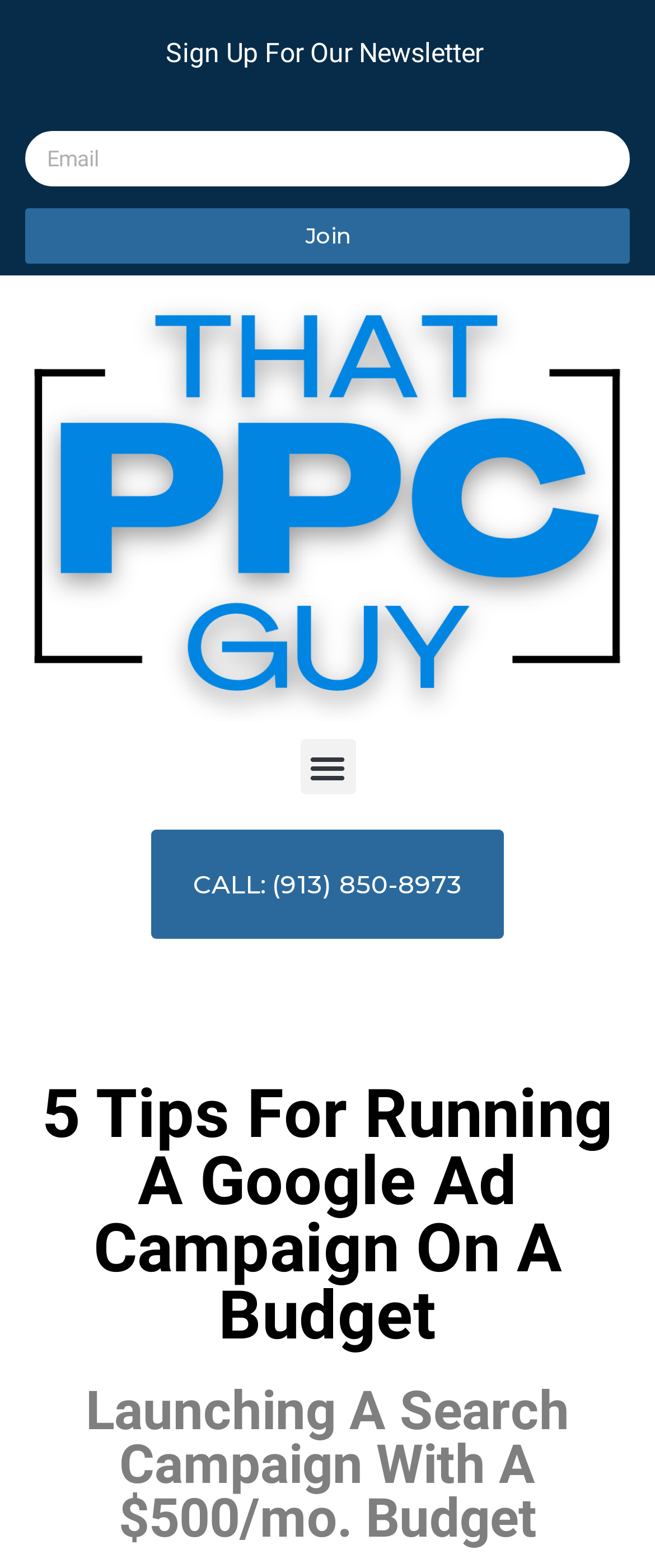What is the purpose of the email textbox?
Look at the image and answer the question with a single word or phrase.

To sign up for newsletter